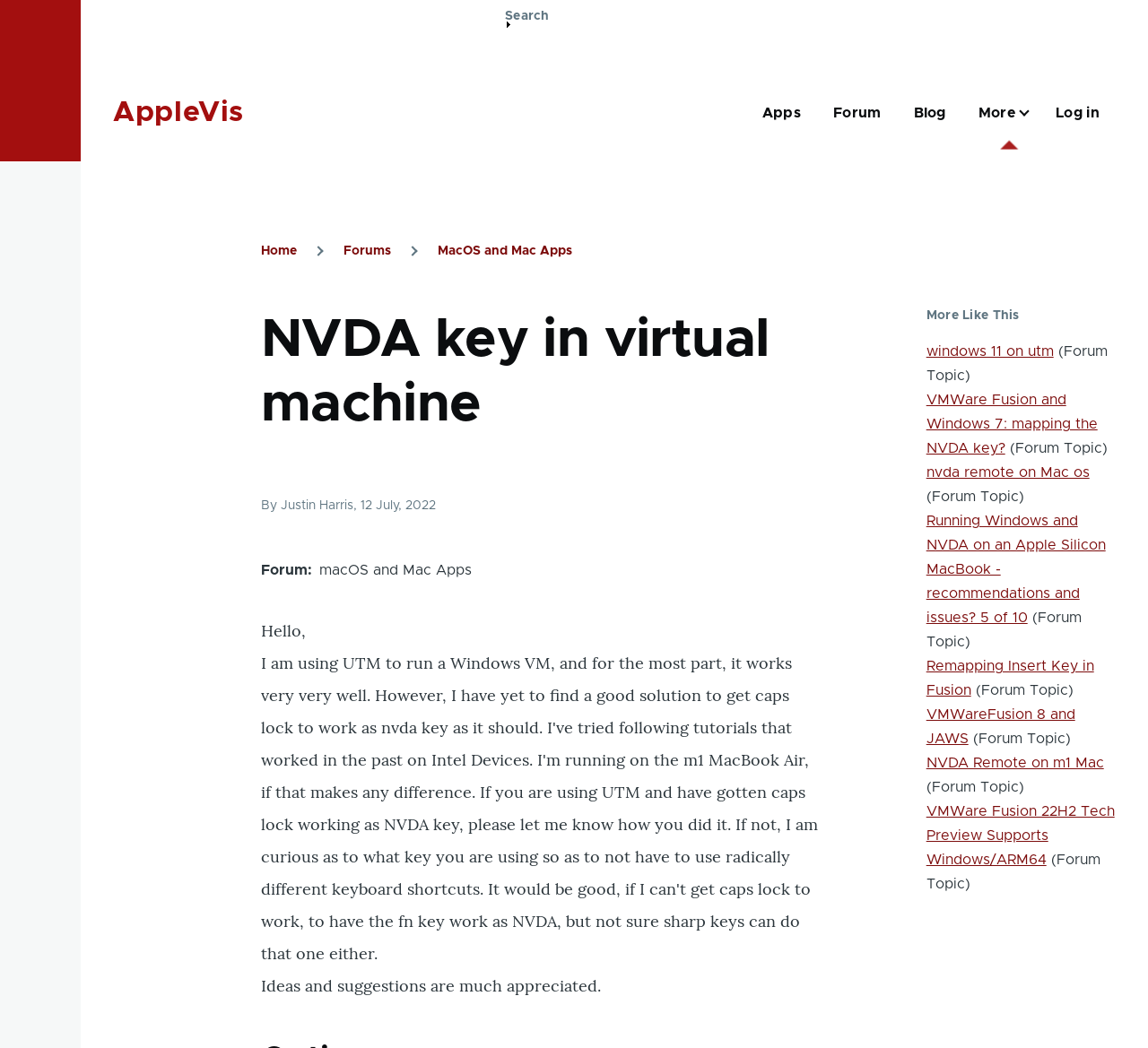Please extract the primary headline from the webpage.

NVDA key in virtual machine